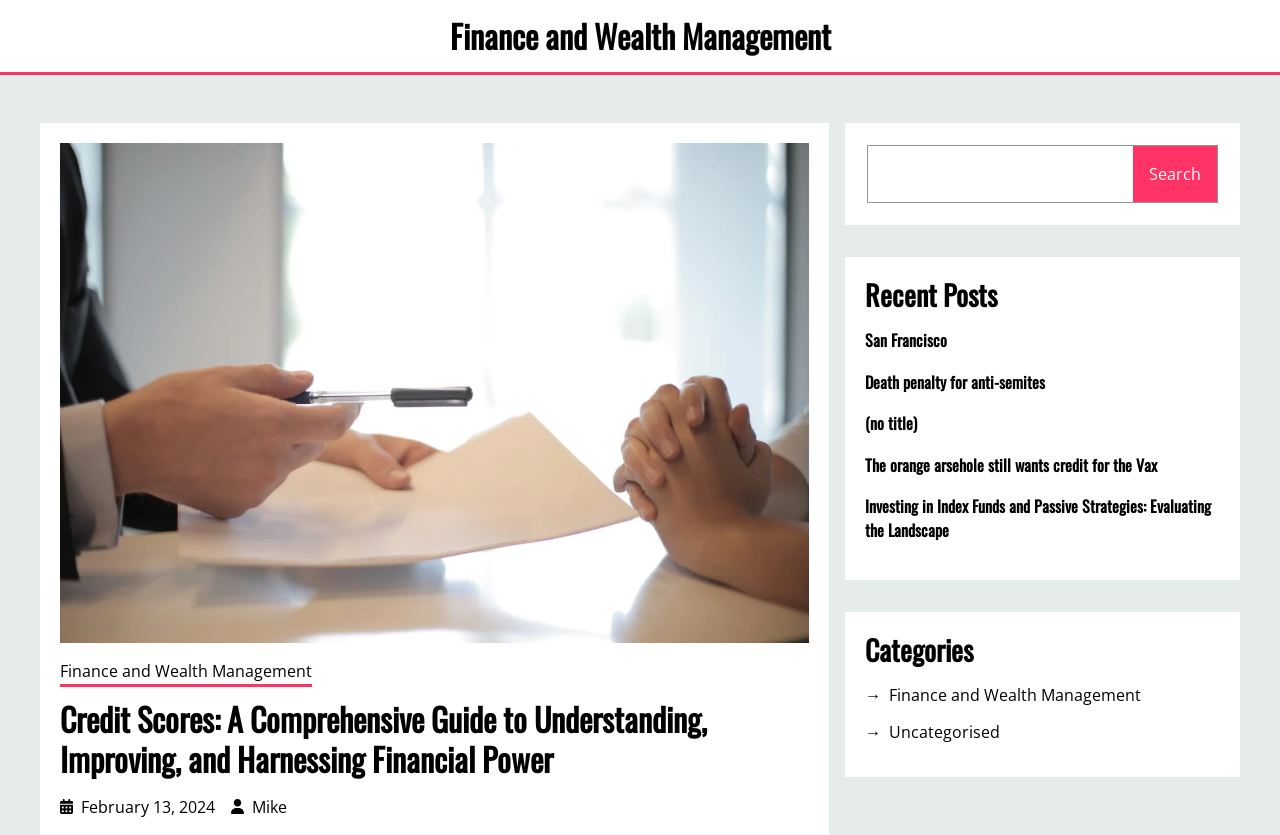What is the date of the article?
Look at the image and respond with a single word or a short phrase.

February 13, 2024